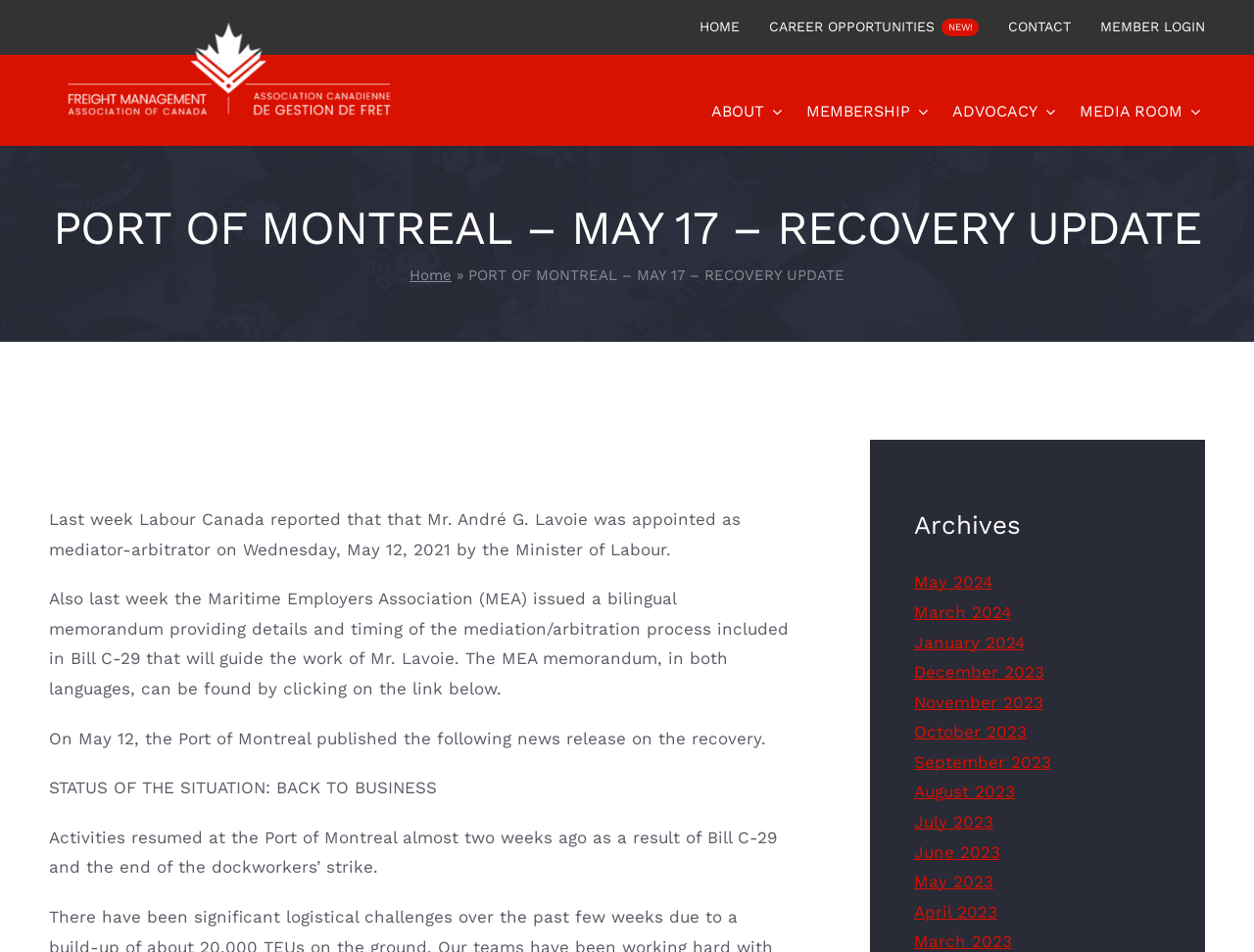Identify the bounding box coordinates for the element that needs to be clicked to fulfill this instruction: "Click on the HOME link". Provide the coordinates in the format of four float numbers between 0 and 1: [left, top, right, bottom].

[0.534, 0.0, 0.59, 0.058]